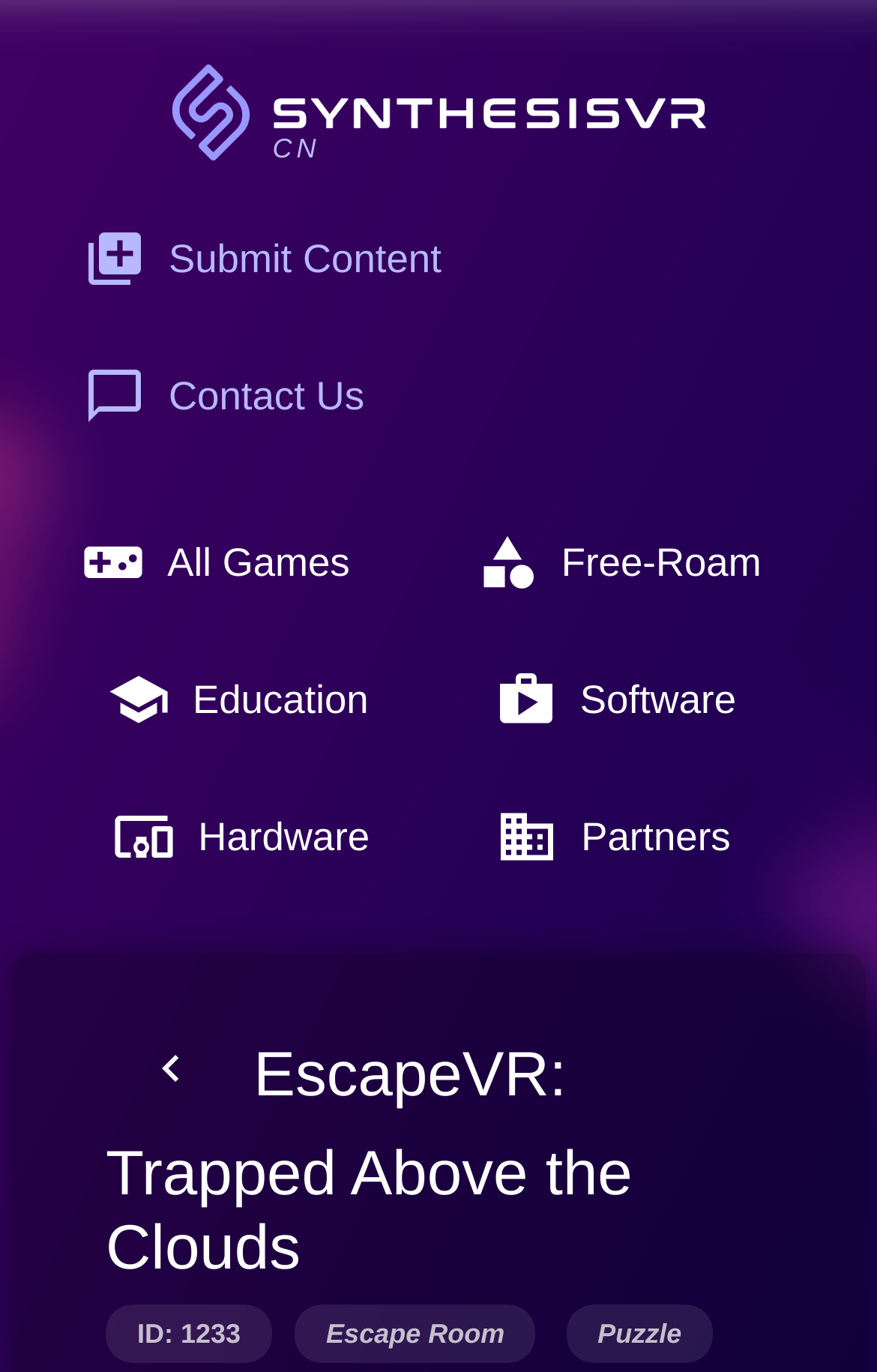Please specify the bounding box coordinates of the region to click in order to perform the following instruction: "visit SynthesisVR website".

[0.165, 0.041, 0.835, 0.123]